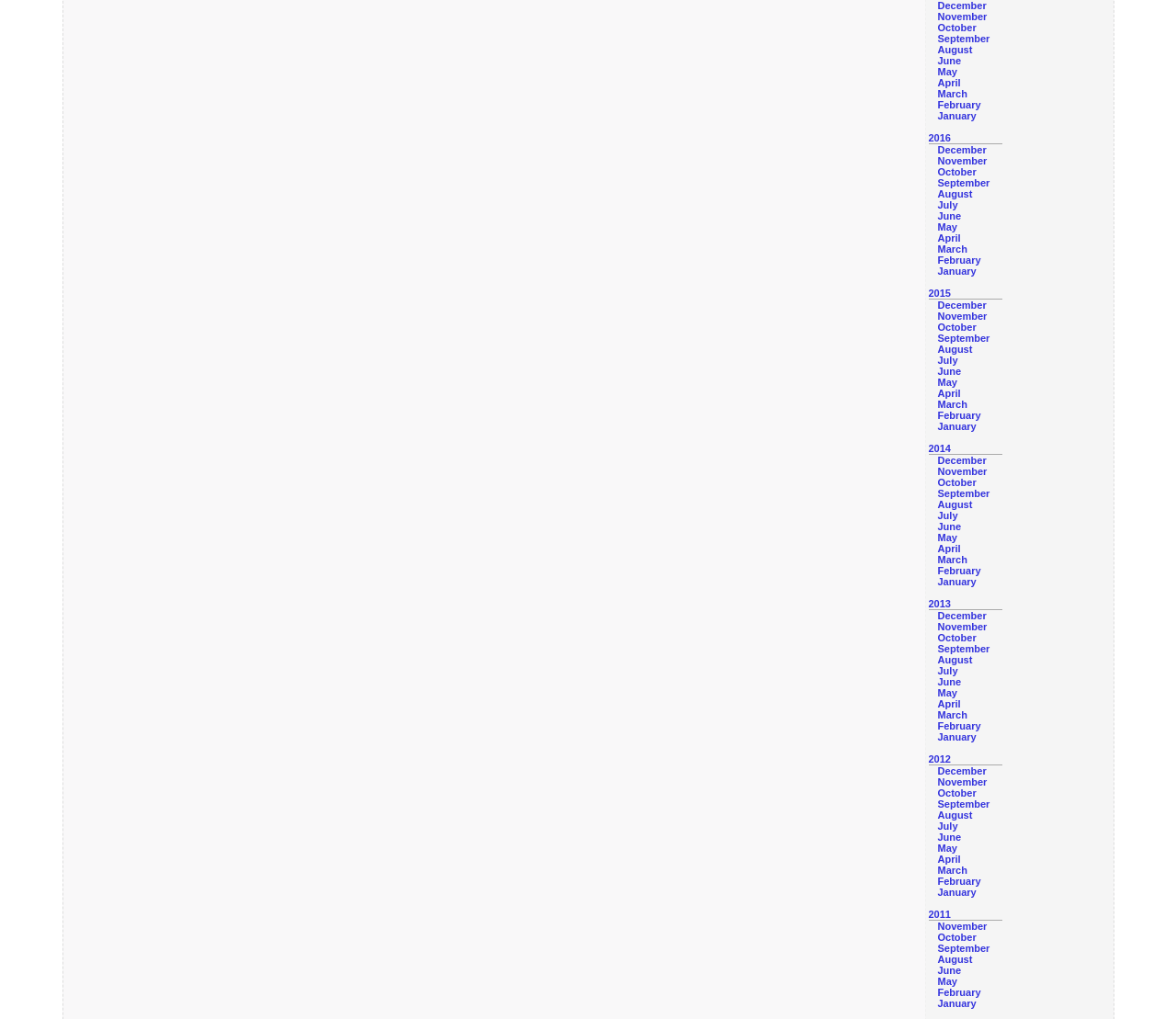Bounding box coordinates are specified in the format (top-left x, top-left y, bottom-right x, bottom-right y). All values are floating point numbers bounded between 0 and 1. Please provide the bounding box coordinate of the region this sentence describes: November

[0.797, 0.457, 0.839, 0.468]